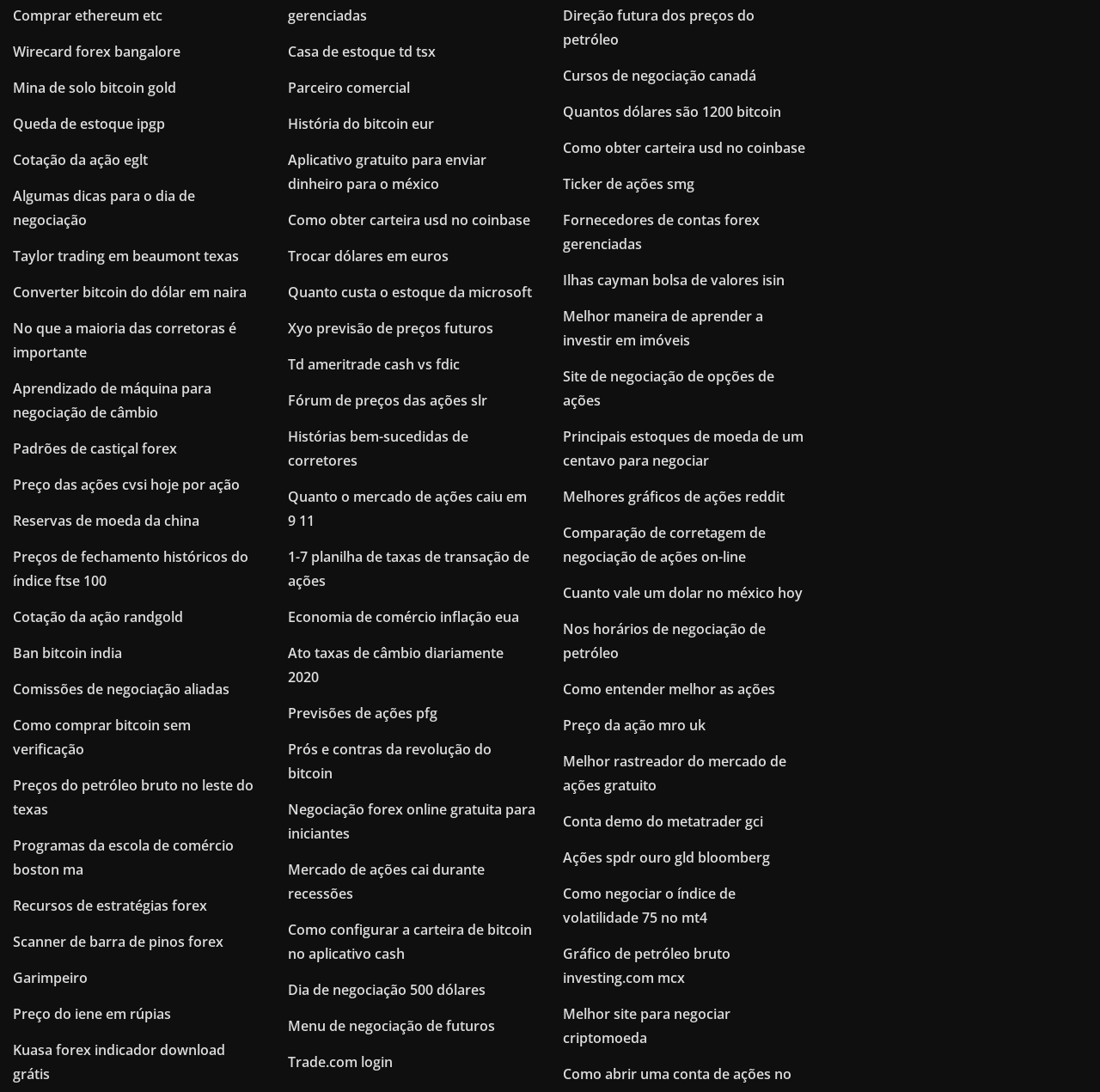Provide the bounding box coordinates of the HTML element this sentence describes: "alt="Bedrock Foundation Repair"".

None